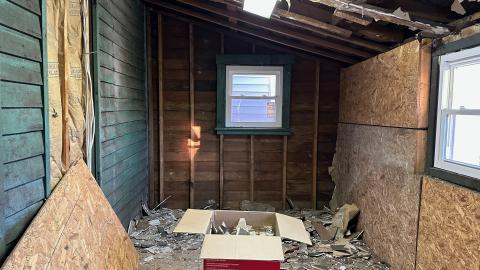How many windows are in the room?
Analyze the screenshot and provide a detailed answer to the question.

The caption specifically states that a single window is situated in the back wall, allowing natural light to filter through.